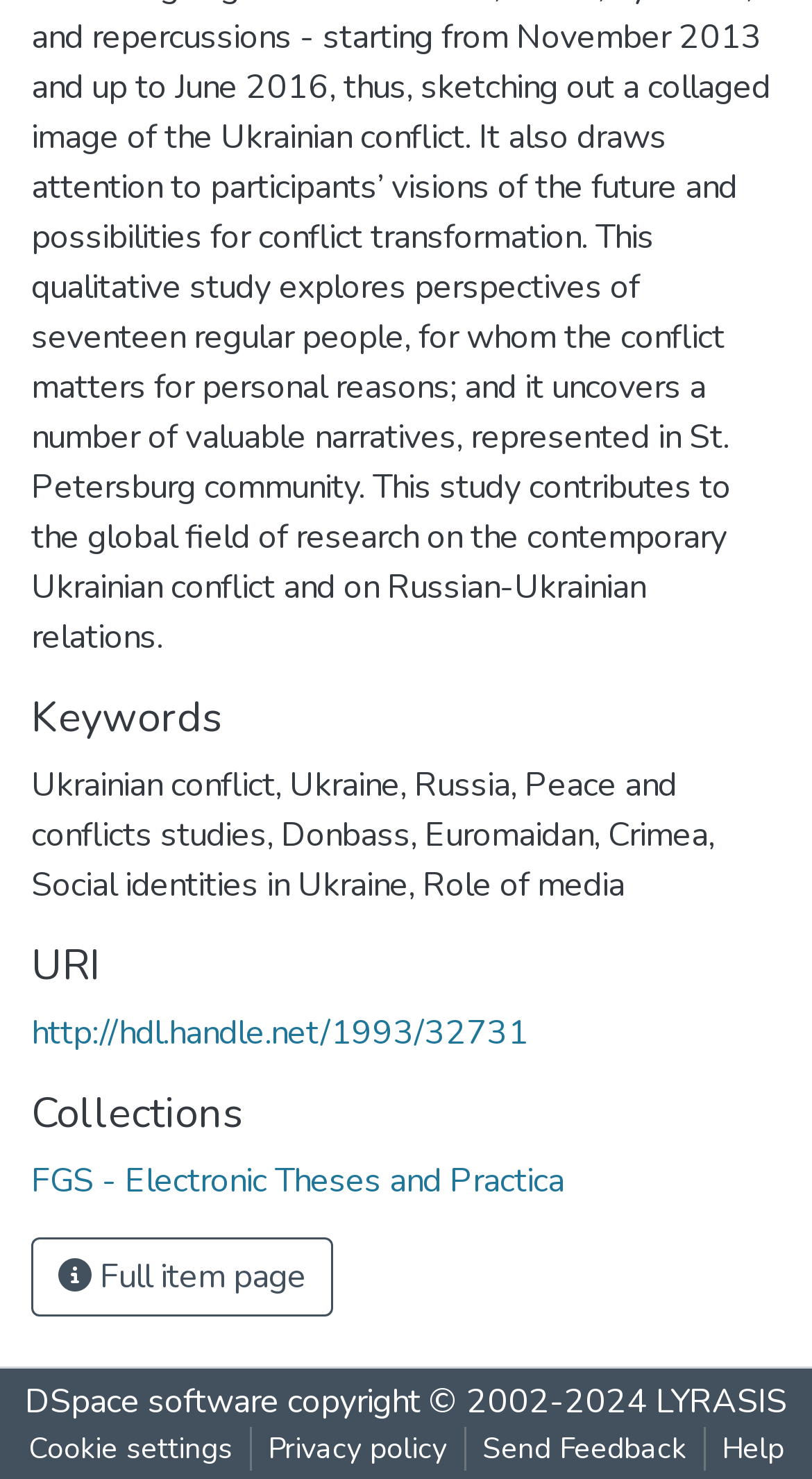Please specify the bounding box coordinates in the format (top-left x, top-left y, bottom-right x, bottom-right y), with values ranging from 0 to 1. Identify the bounding box for the UI component described as follows: LYRASIS

[0.808, 0.932, 0.969, 0.963]